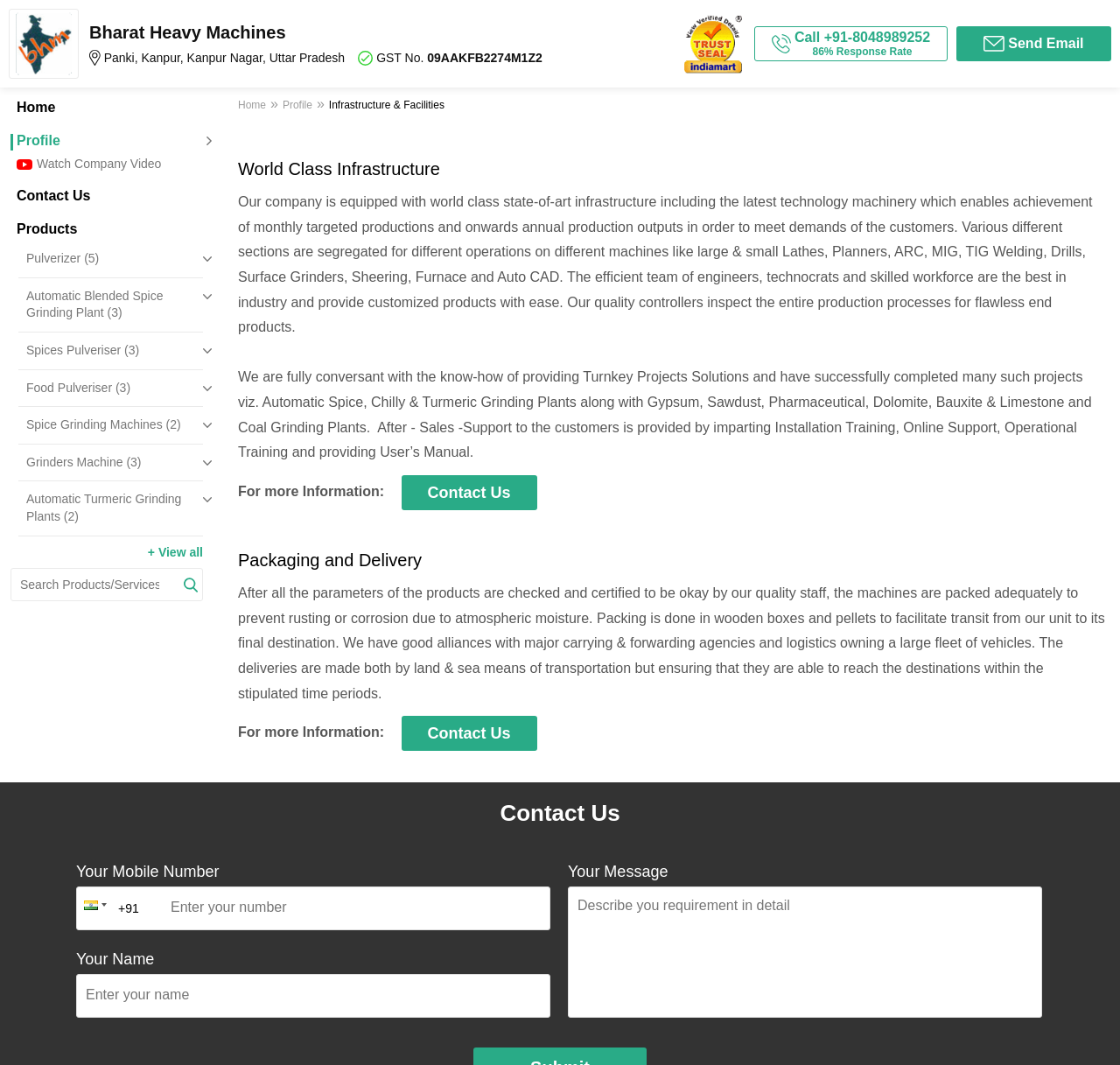Locate the bounding box coordinates of the clickable area to execute the instruction: "Search for products or services". Provide the coordinates as four float numbers between 0 and 1, represented as [left, top, right, bottom].

[0.009, 0.533, 0.181, 0.564]